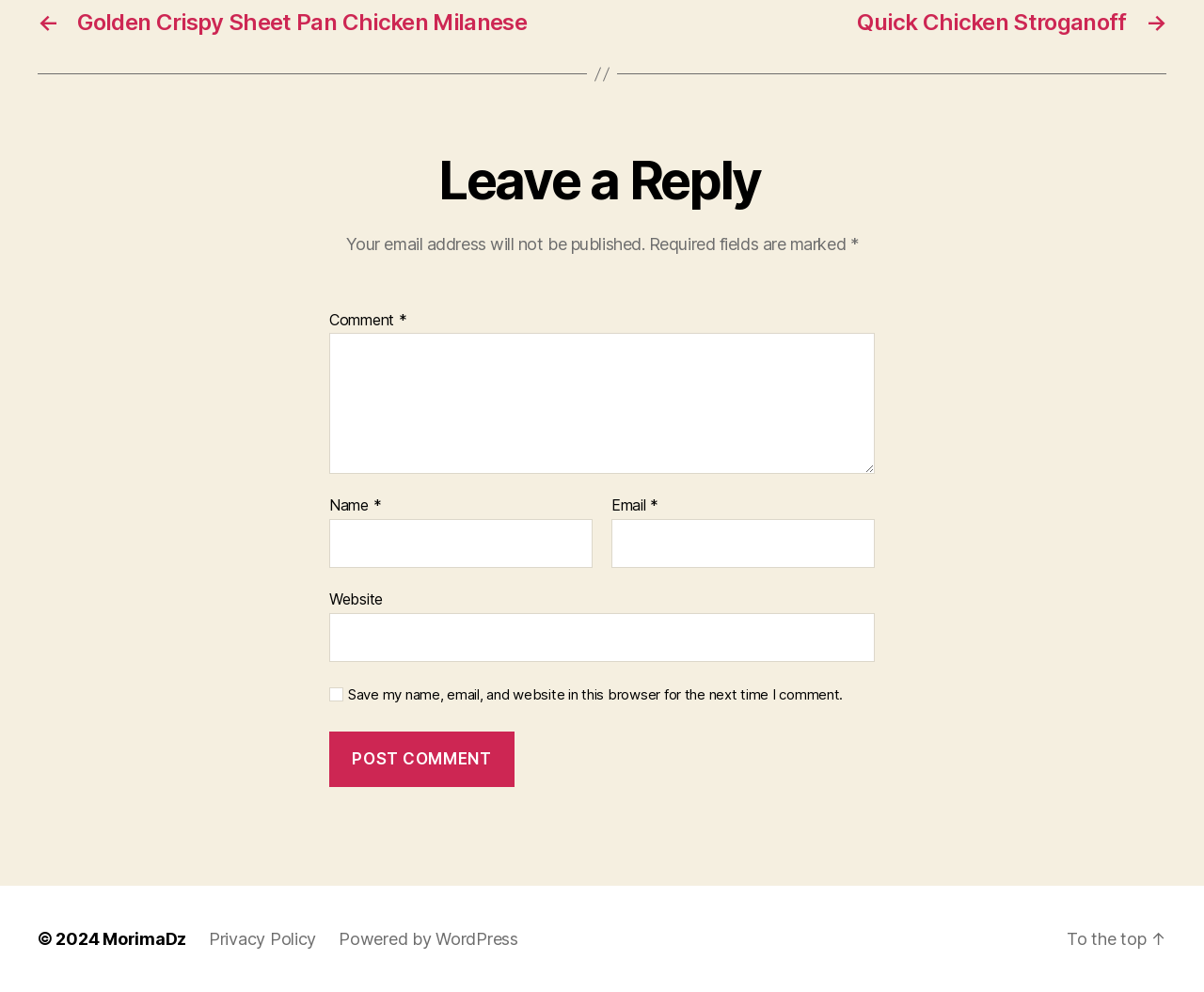What is required to post a comment?
Look at the image and answer with only one word or phrase.

Name, Email, and Comment